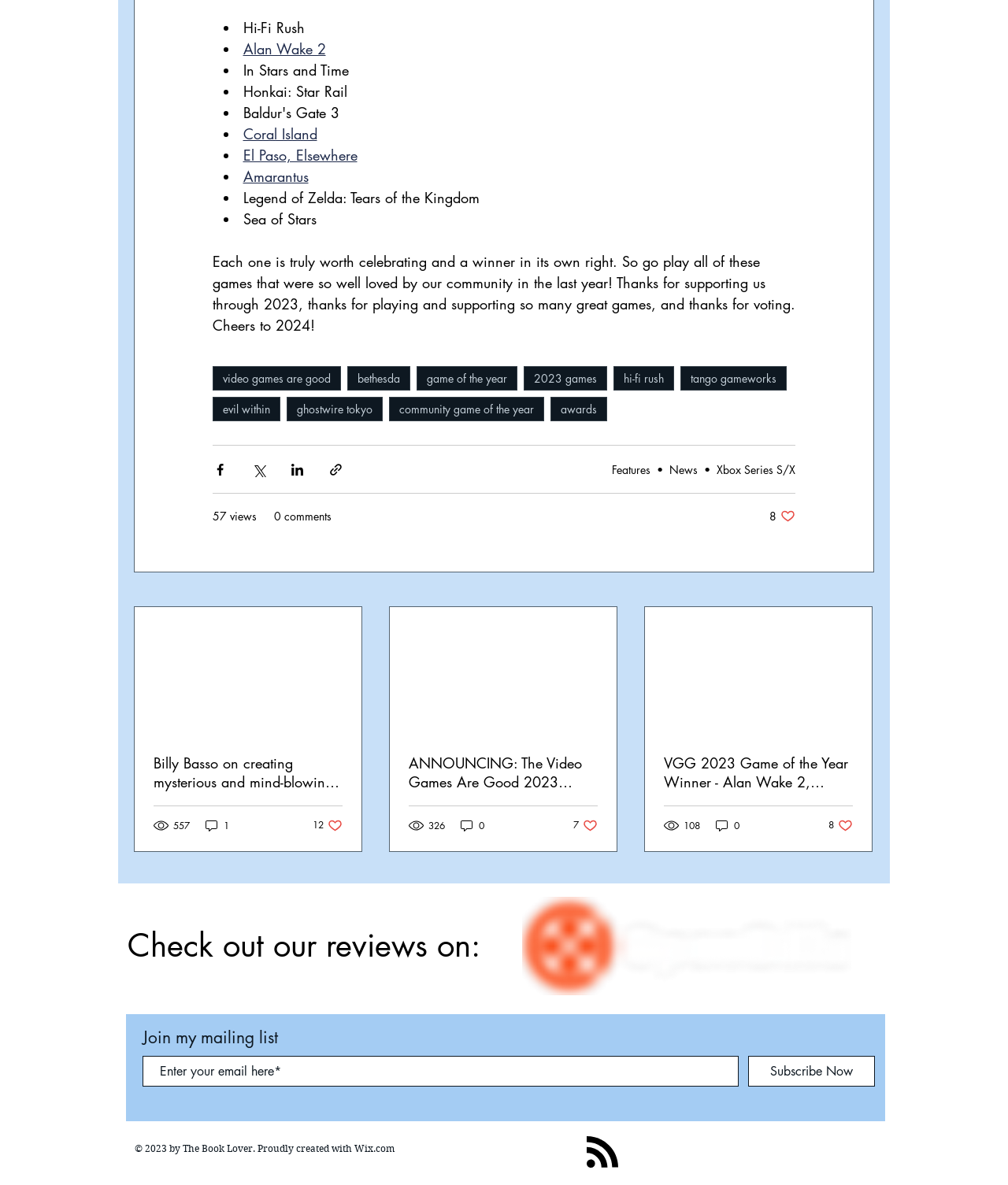Respond with a single word or short phrase to the following question: 
What is the name of the first game listed?

Hi-Fi Rush